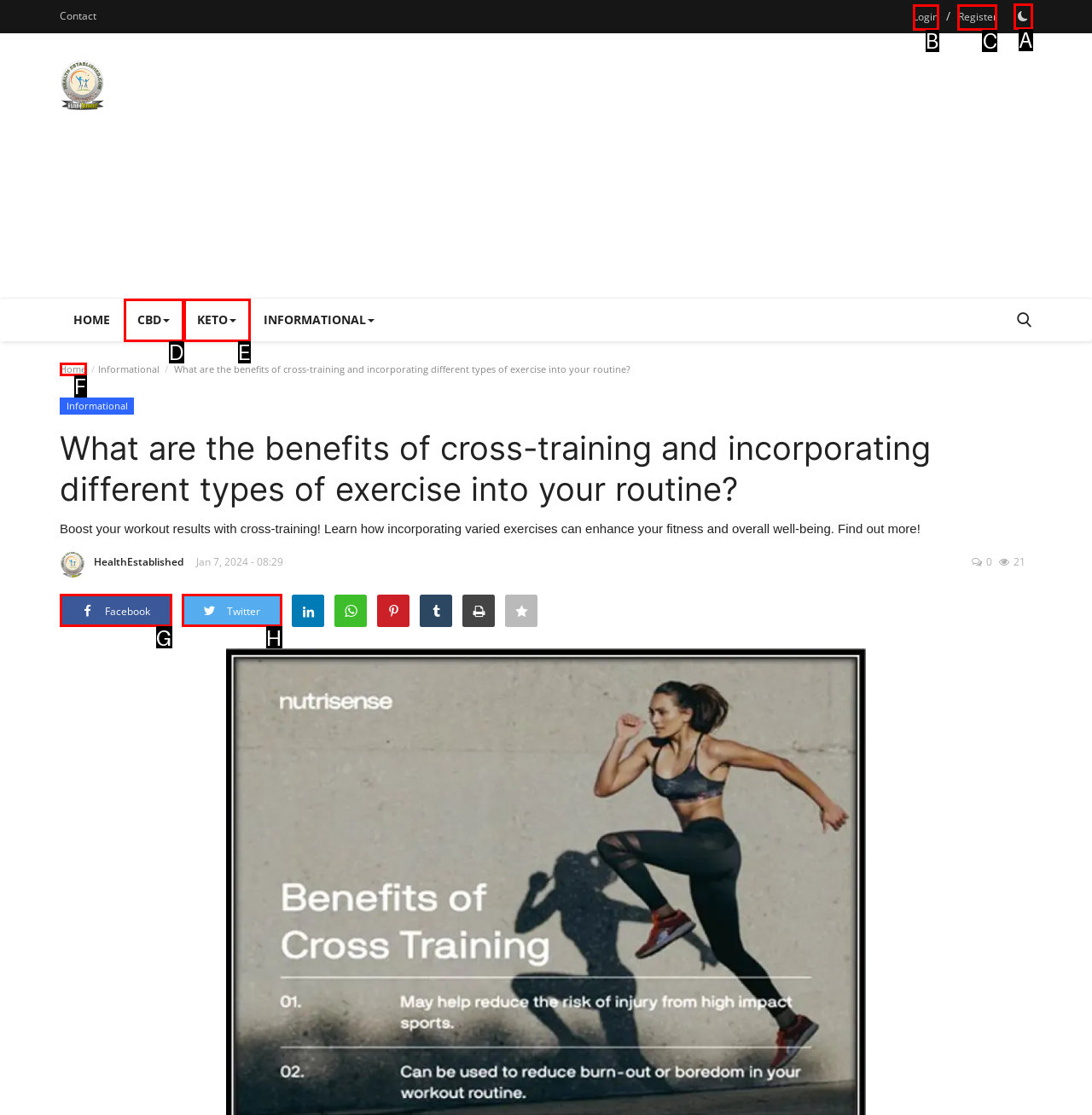Tell me which element should be clicked to achieve the following objective: Click the 'Register' link
Reply with the letter of the correct option from the displayed choices.

C